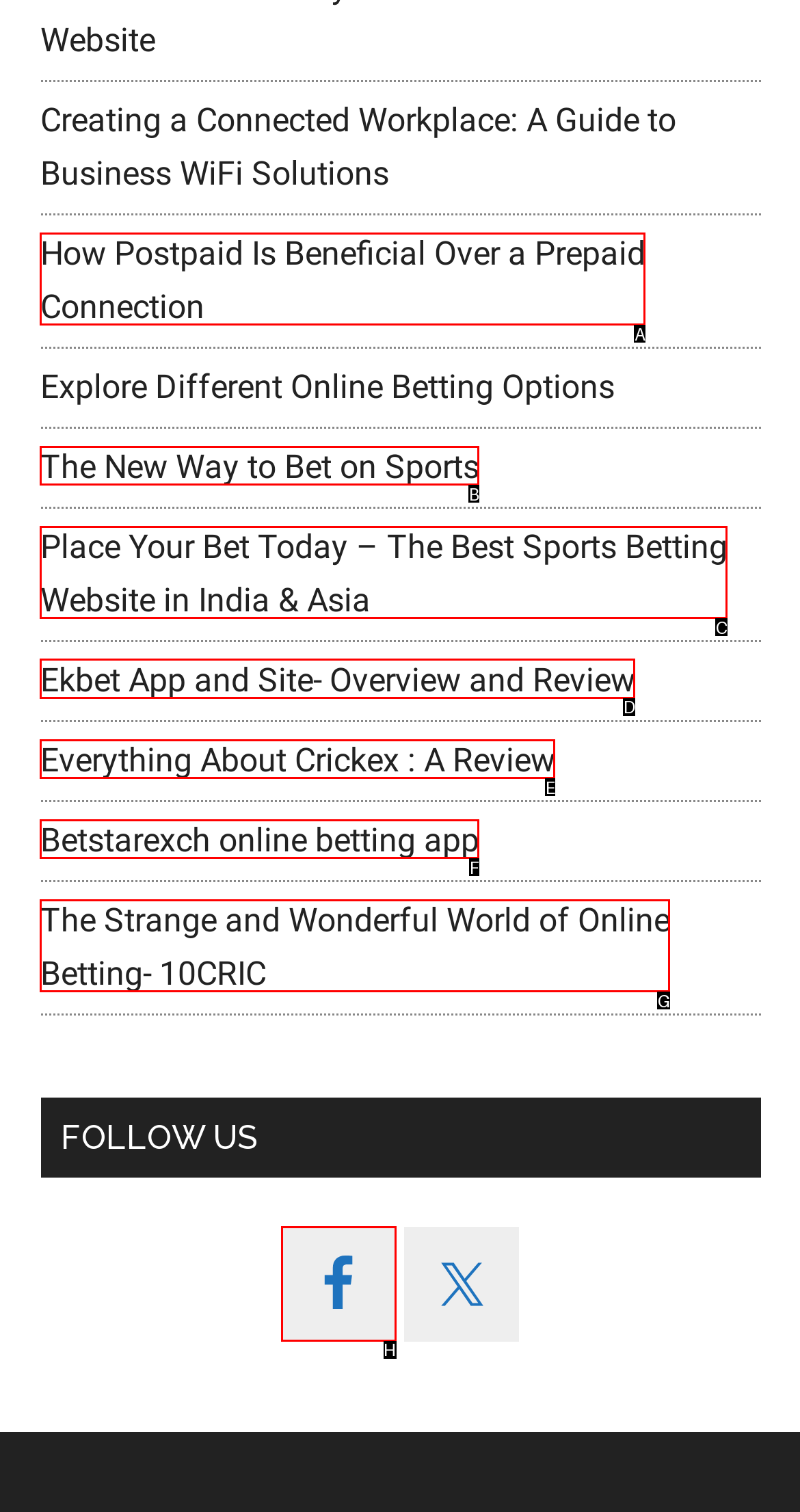Determine the correct UI element to click for this instruction: Explore 'Ekbet App and Site- Overview and Review'. Respond with the letter of the chosen element.

D